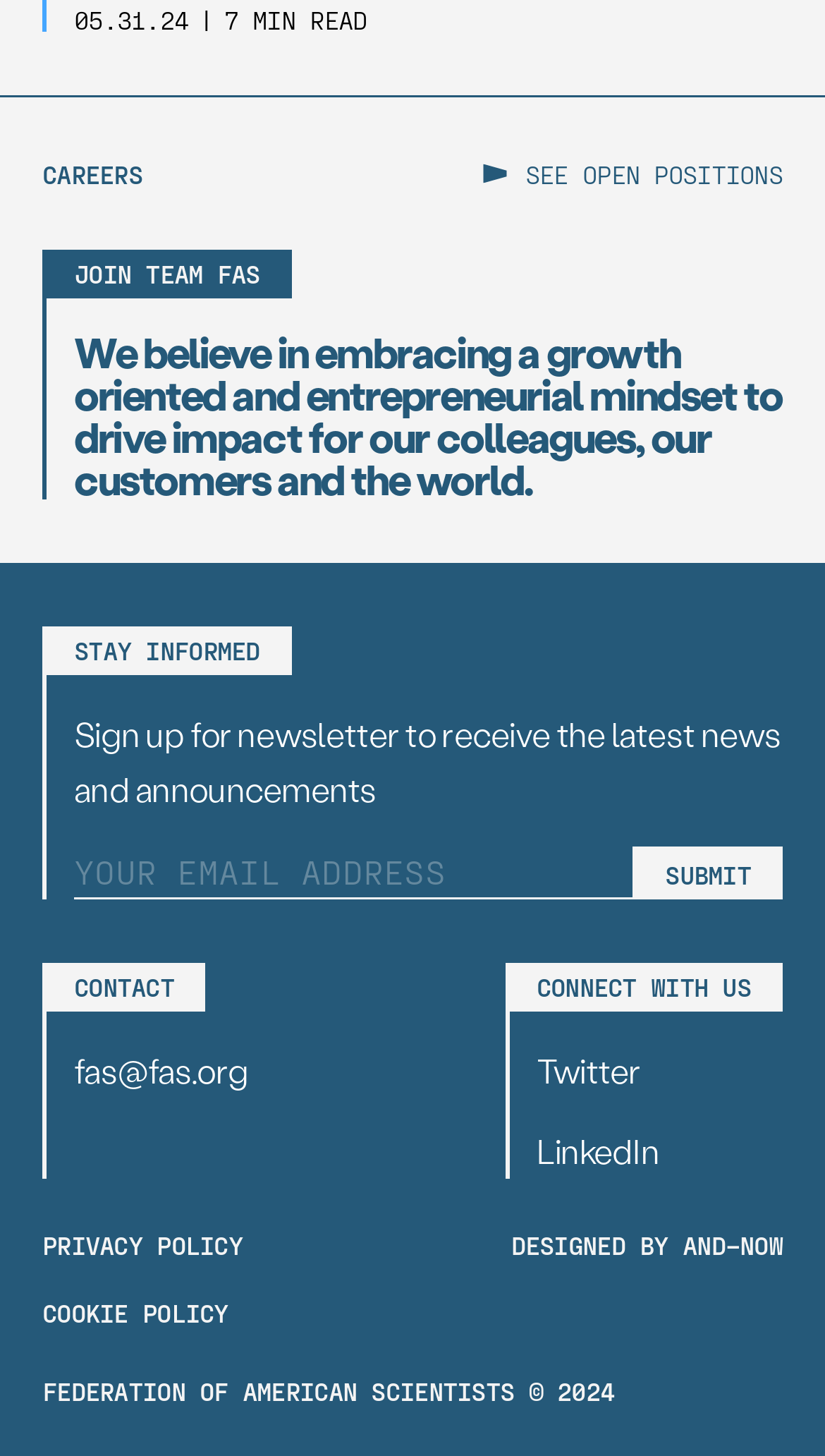Indicate the bounding box coordinates of the element that needs to be clicked to satisfy the following instruction: "Visit BATHROOM REMODELING page". The coordinates should be four float numbers between 0 and 1, i.e., [left, top, right, bottom].

None